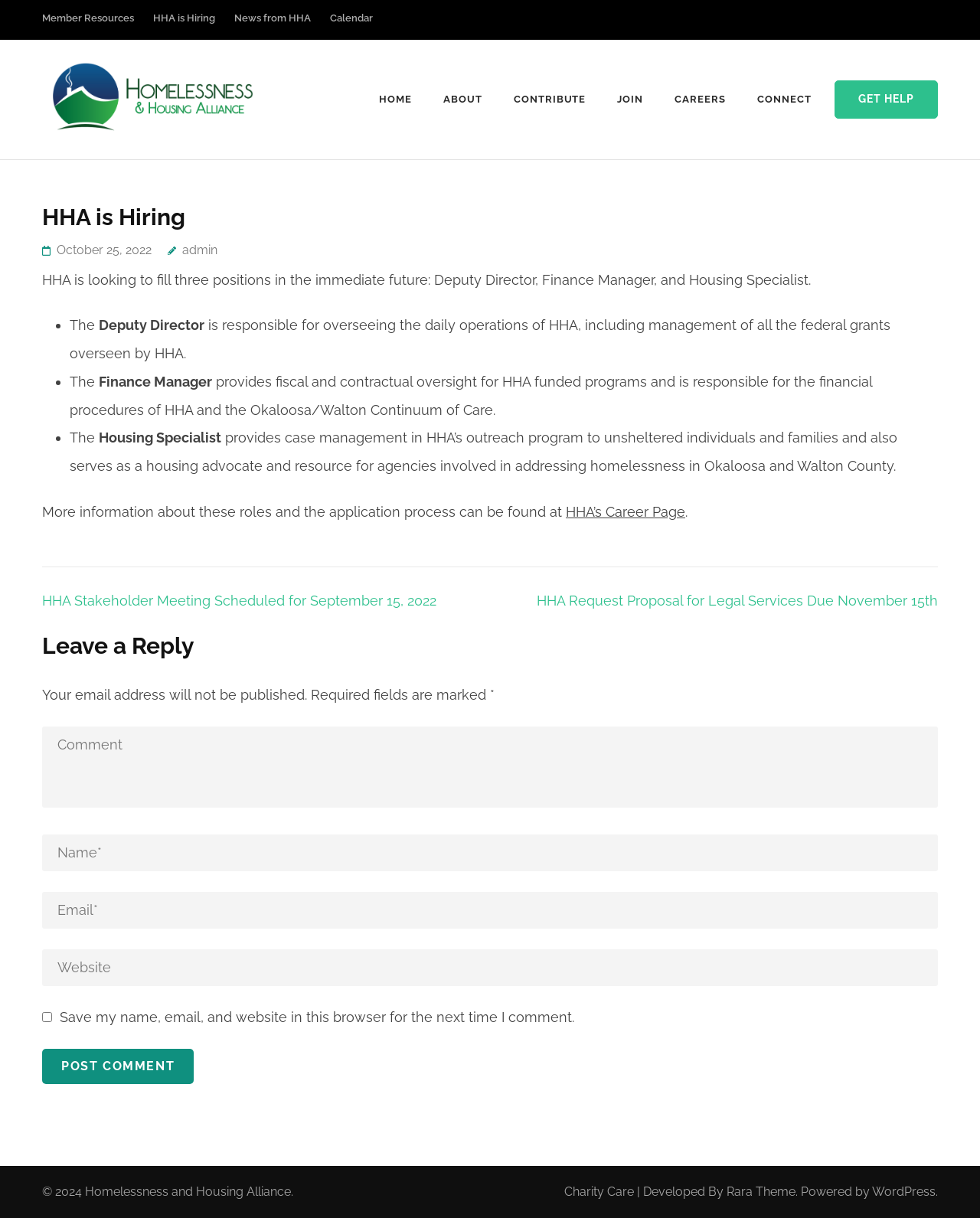Please find the bounding box coordinates of the section that needs to be clicked to achieve this instruction: "Click on the 'HHA’s Career Page' link".

[0.577, 0.414, 0.699, 0.427]